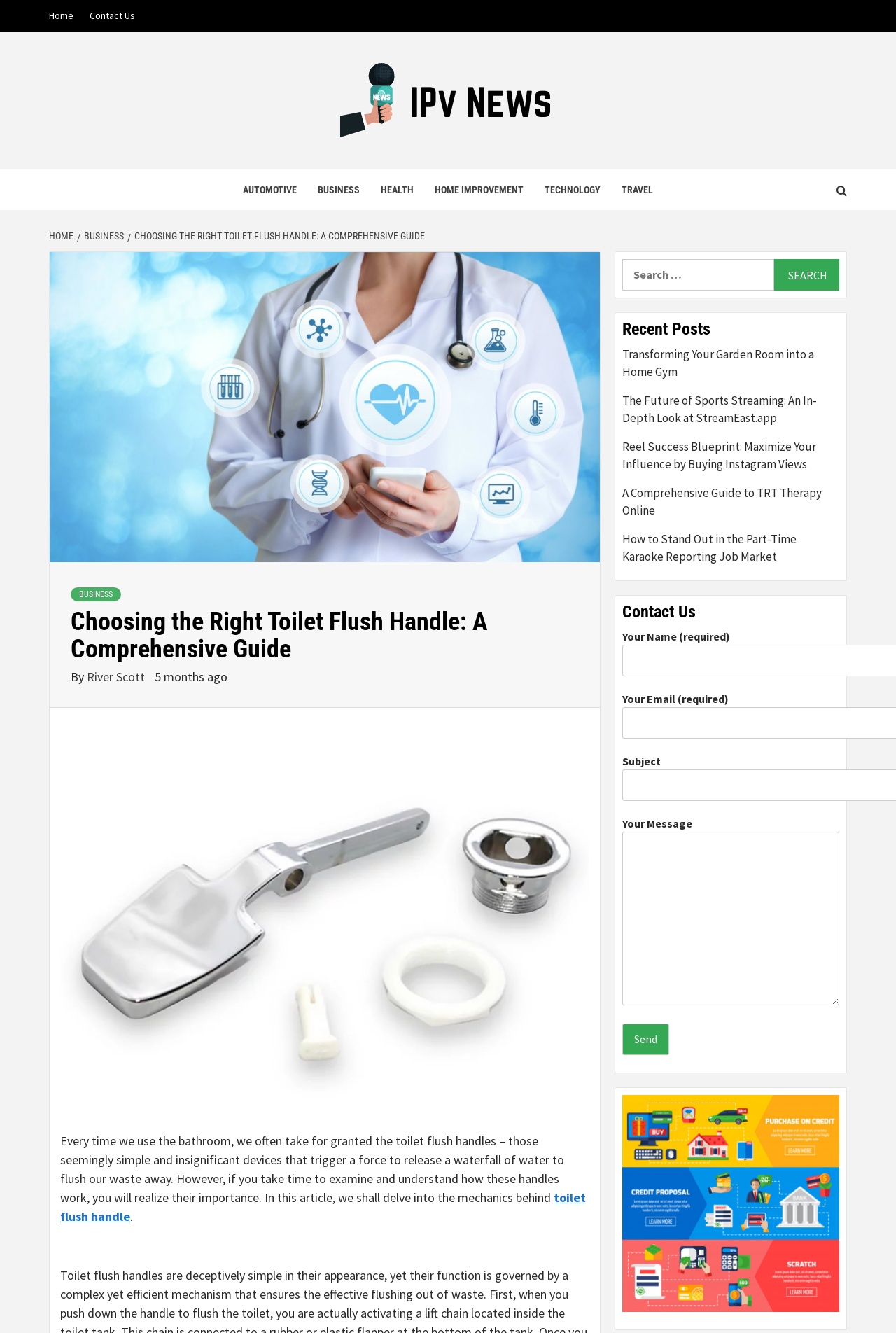Determine the coordinates of the bounding box for the clickable area needed to execute this instruction: "Contact us through the contact form".

[0.695, 0.471, 0.937, 0.791]